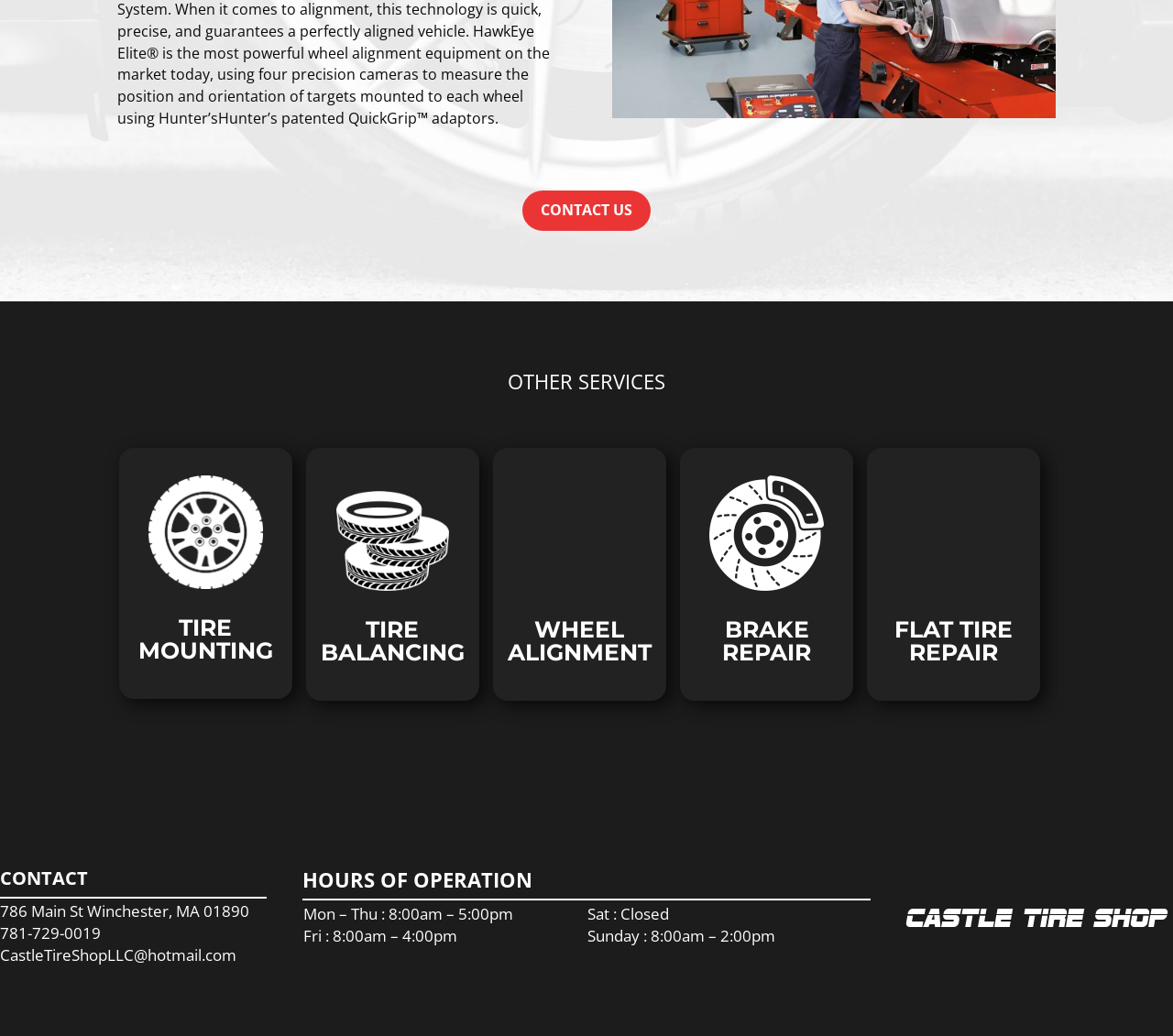Given the webpage screenshot, identify the bounding box of the UI element that matches this description: "781-729-0019".

[0.0, 0.89, 0.086, 0.911]